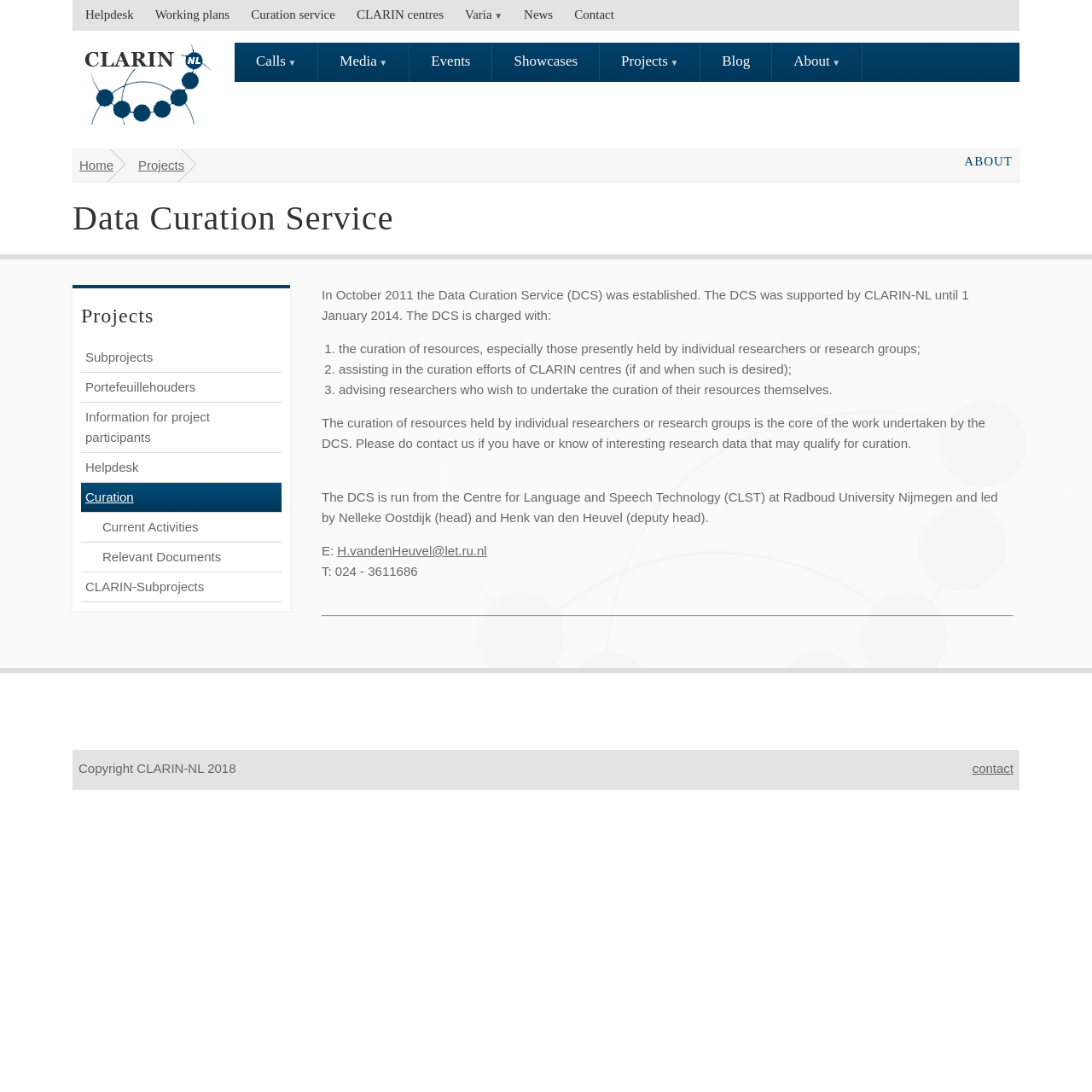Based on the element description: "Current Activities", identify the bounding box coordinates for this UI element. The coordinates must be four float numbers between 0 and 1, listed as [left, top, right, bottom].

[0.074, 0.469, 0.258, 0.497]